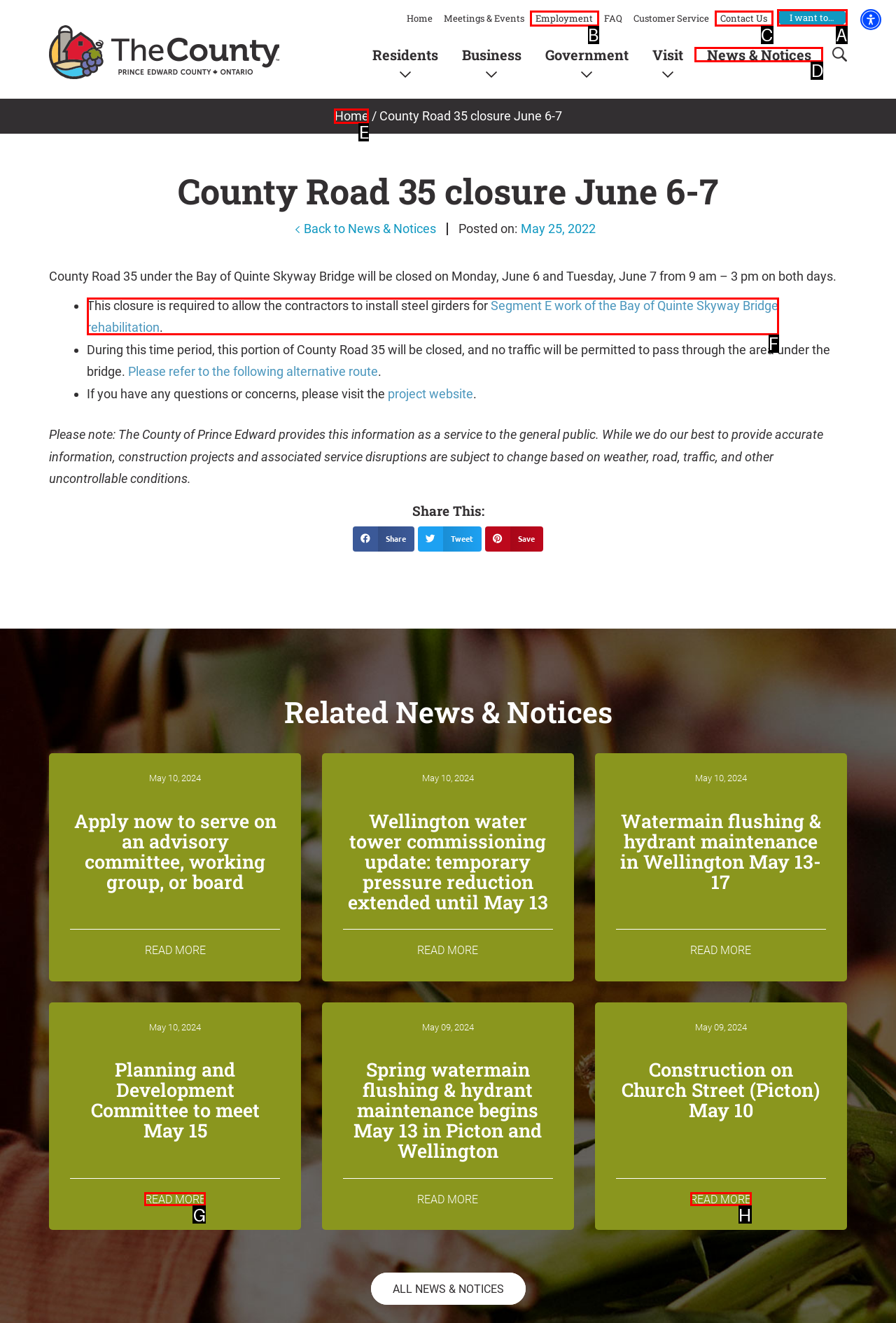Identify the option that corresponds to the given description: Contact Us. Reply with the letter of the chosen option directly.

C